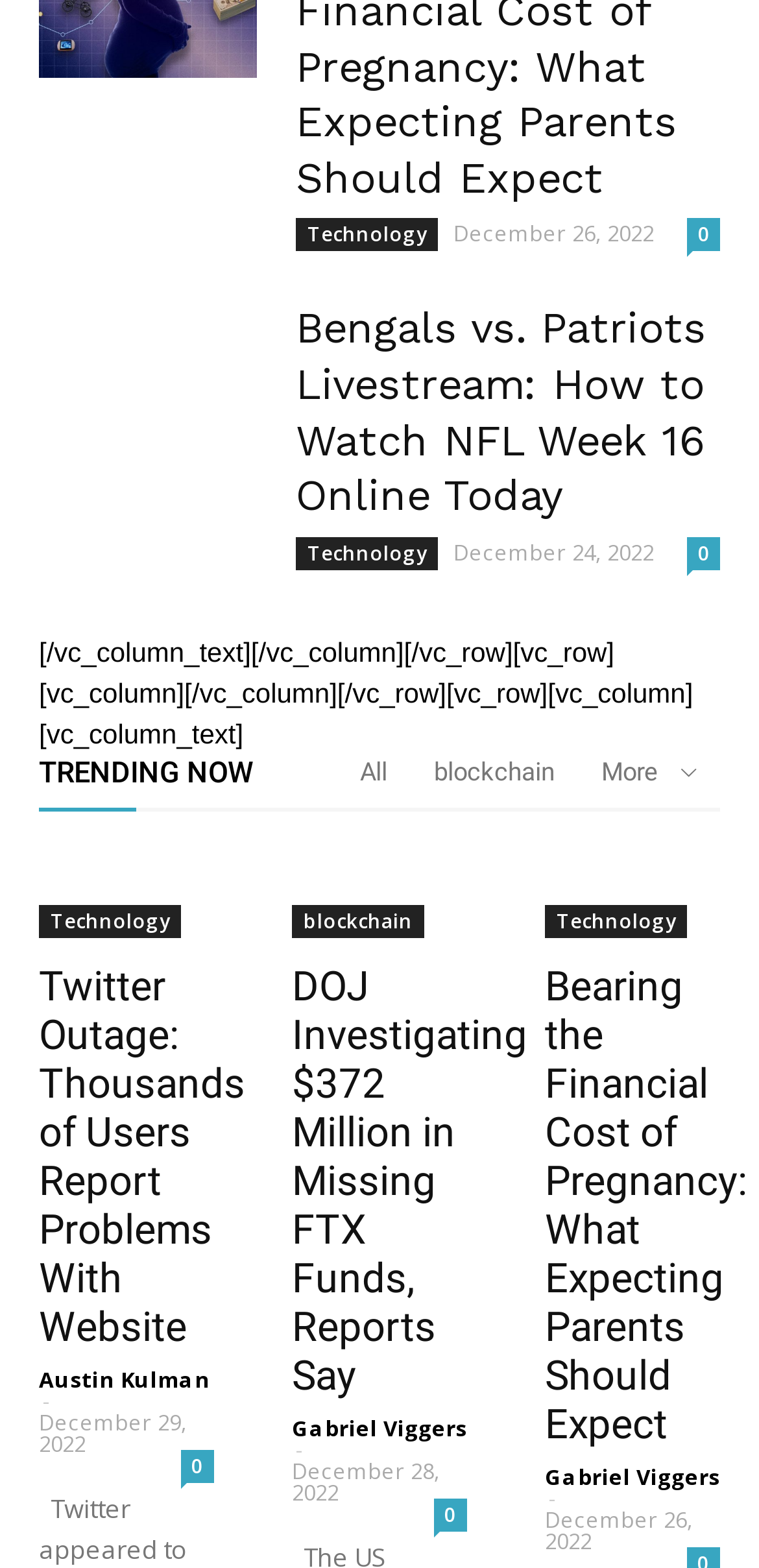Please determine the bounding box coordinates of the clickable area required to carry out the following instruction: "Click on the 'Twitter Outage: Thousands of Users Report Problems With Website' article". The coordinates must be four float numbers between 0 and 1, represented as [left, top, right, bottom].

[0.051, 0.542, 0.282, 0.598]